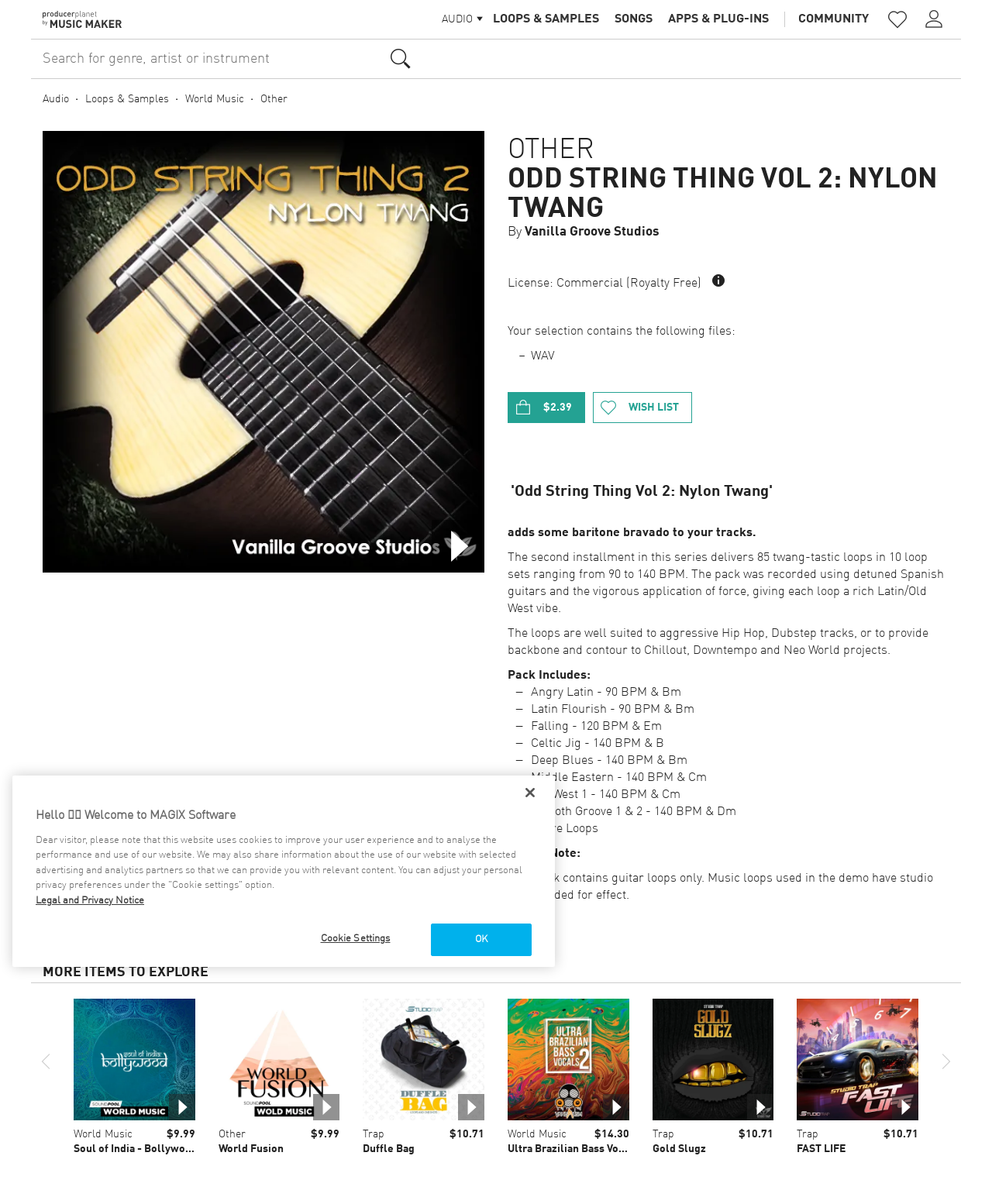Please specify the bounding box coordinates in the format (top-left x, top-left y, bottom-right x, bottom-right y), with values ranging from 0 to 1. Identify the bounding box for the UI component described as follows: Soul of India - Bollywood

[0.074, 0.95, 0.199, 0.959]